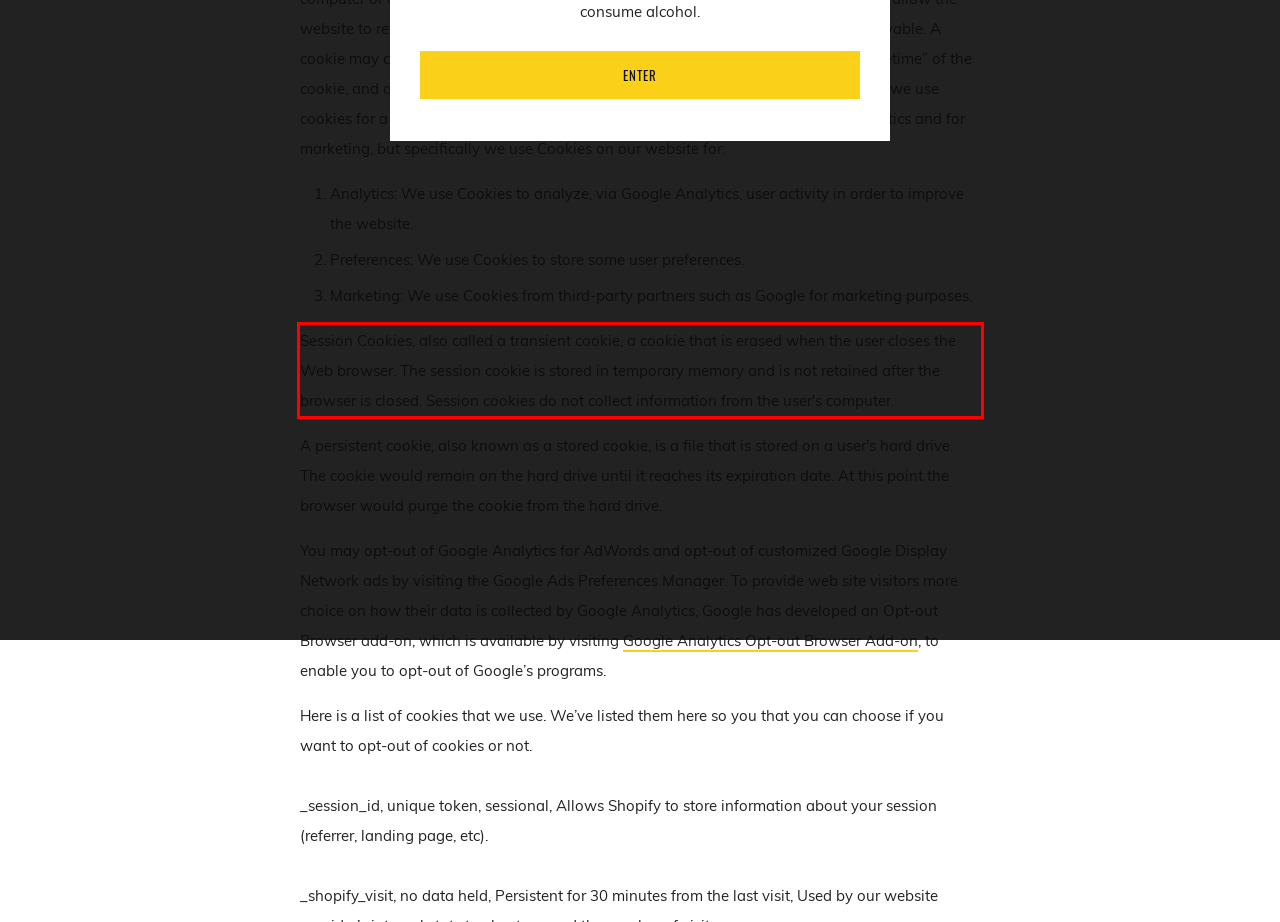Within the screenshot of the webpage, locate the red bounding box and use OCR to identify and provide the text content inside it.

Session Cookies, also called a transient cookie, a cookie that is erased when the user closes the Web browser. The session cookie is stored in temporary memory and is not retained after the browser is closed. Session cookies do not collect information from the user's computer.